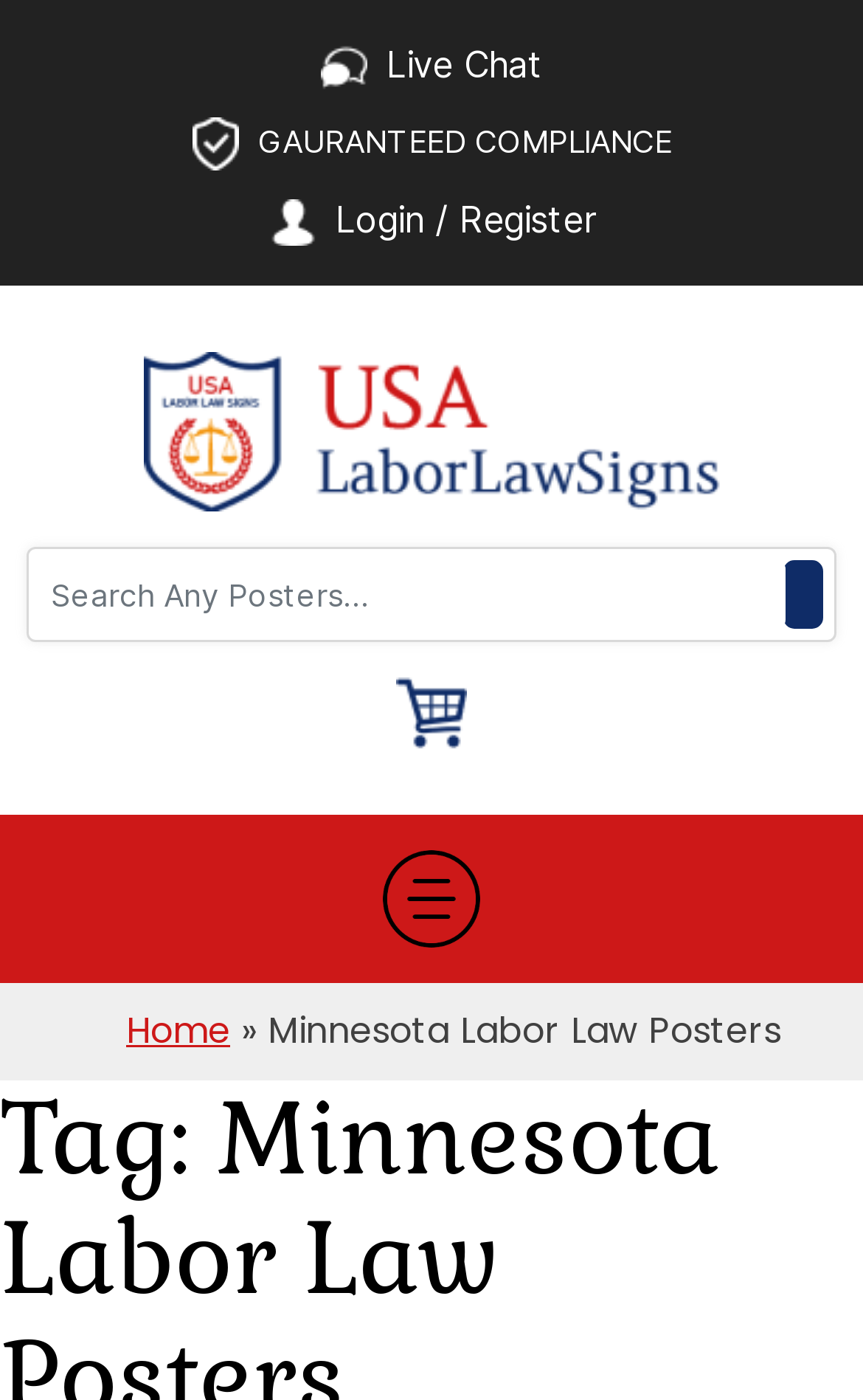For the following element description, predict the bounding box coordinates in the format (top-left x, top-left y, bottom-right x, bottom-right y). All values should be floating point numbers between 0 and 1. Description: Live Chat

[0.447, 0.03, 0.629, 0.062]